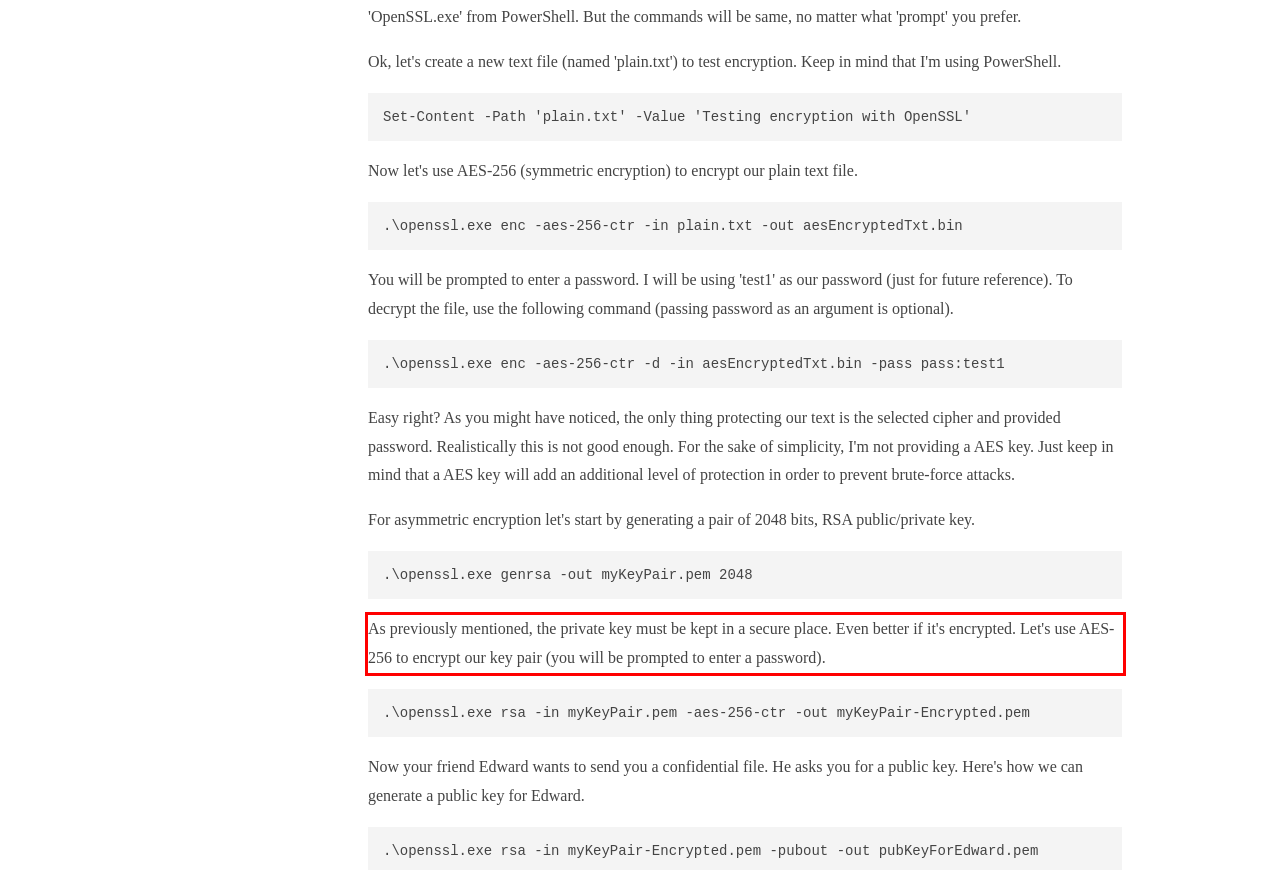Identify the text within the red bounding box on the webpage screenshot and generate the extracted text content.

As previously mentioned, the private key must be kept in a secure place. Even better if it's encrypted. Let's use AES-256 to encrypt our key pair (you will be prompted to enter a password).